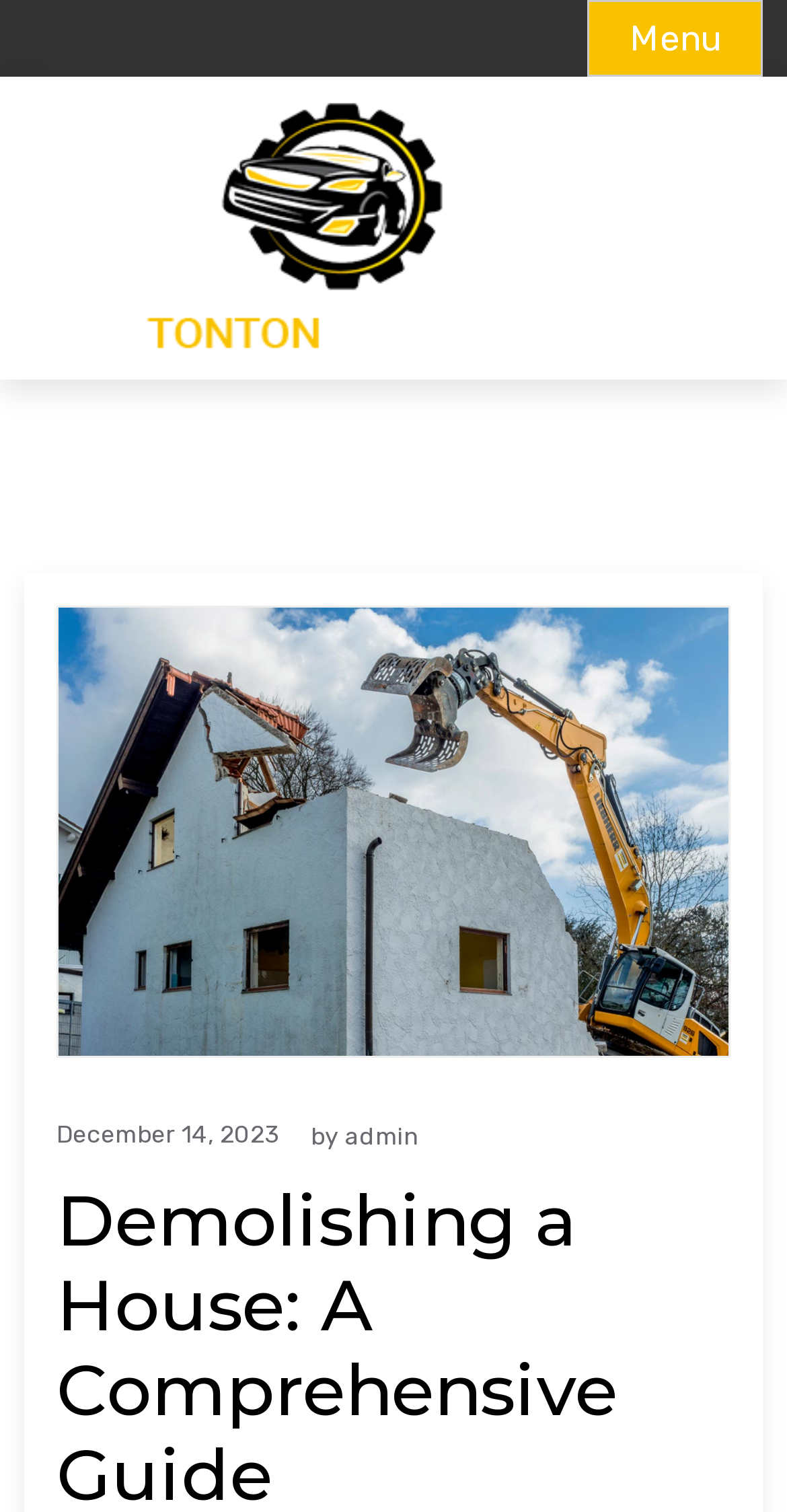What is the name of the company providing demolition services?
Look at the image and provide a short answer using one word or a phrase.

Not mentioned